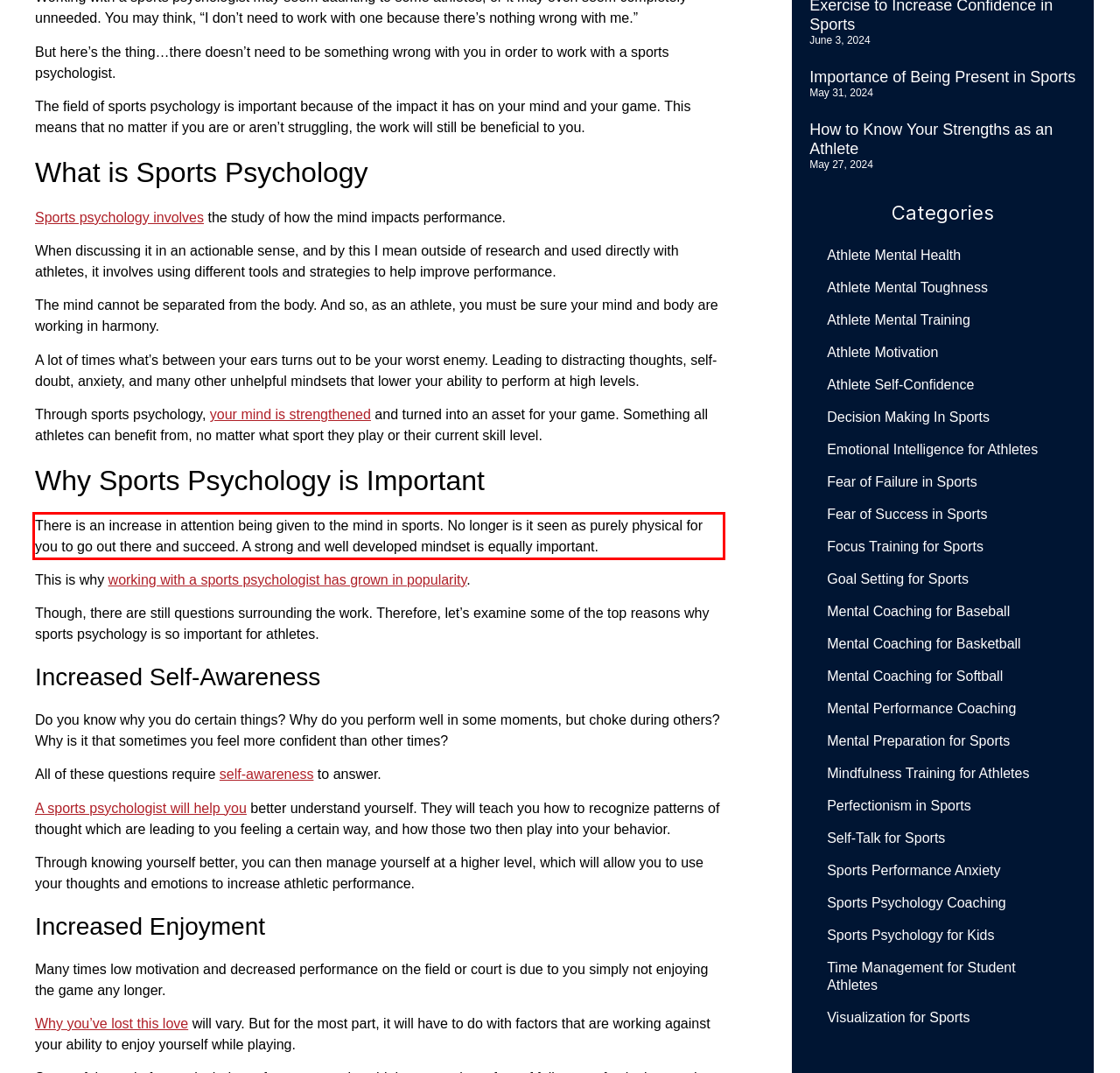You are presented with a screenshot containing a red rectangle. Extract the text found inside this red bounding box.

There is an increase in attention being given to the mind in sports. No longer is it seen as purely physical for you to go out there and succeed. A strong and well developed mindset is equally important.